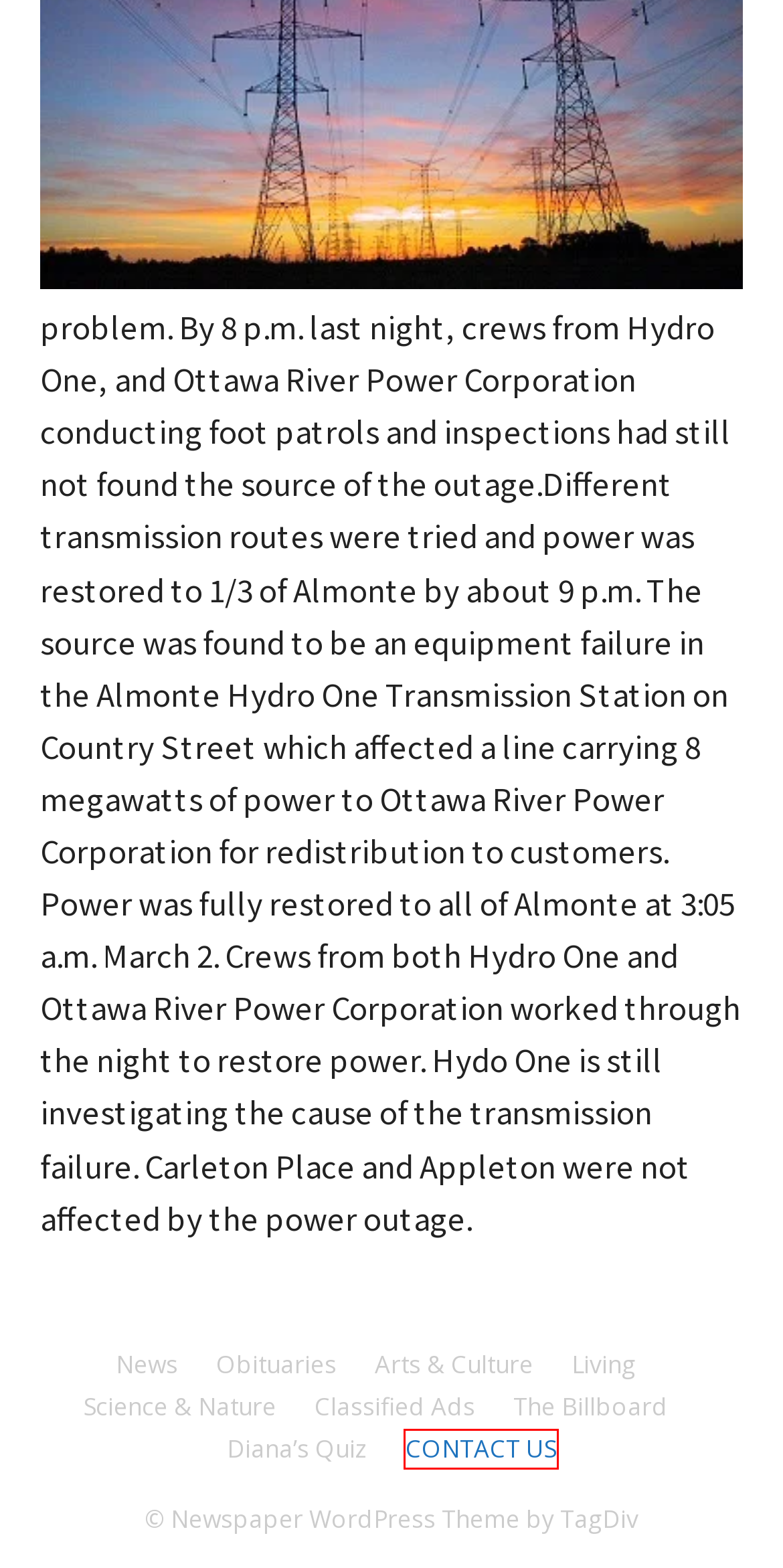Review the screenshot of a webpage that includes a red bounding box. Choose the webpage description that best matches the new webpage displayed after clicking the element within the bounding box. Here are the candidates:
A. Classified Ads | The Millstone
B. News | The Millstone
C. About the Millstone | The Millstone
D. Living | The Millstone
E. Arts & Culture | The Millstone
F. The Billboard | The Millstone
G. Science & Nature | The Millstone
H. Obituaries | The Millstone

C